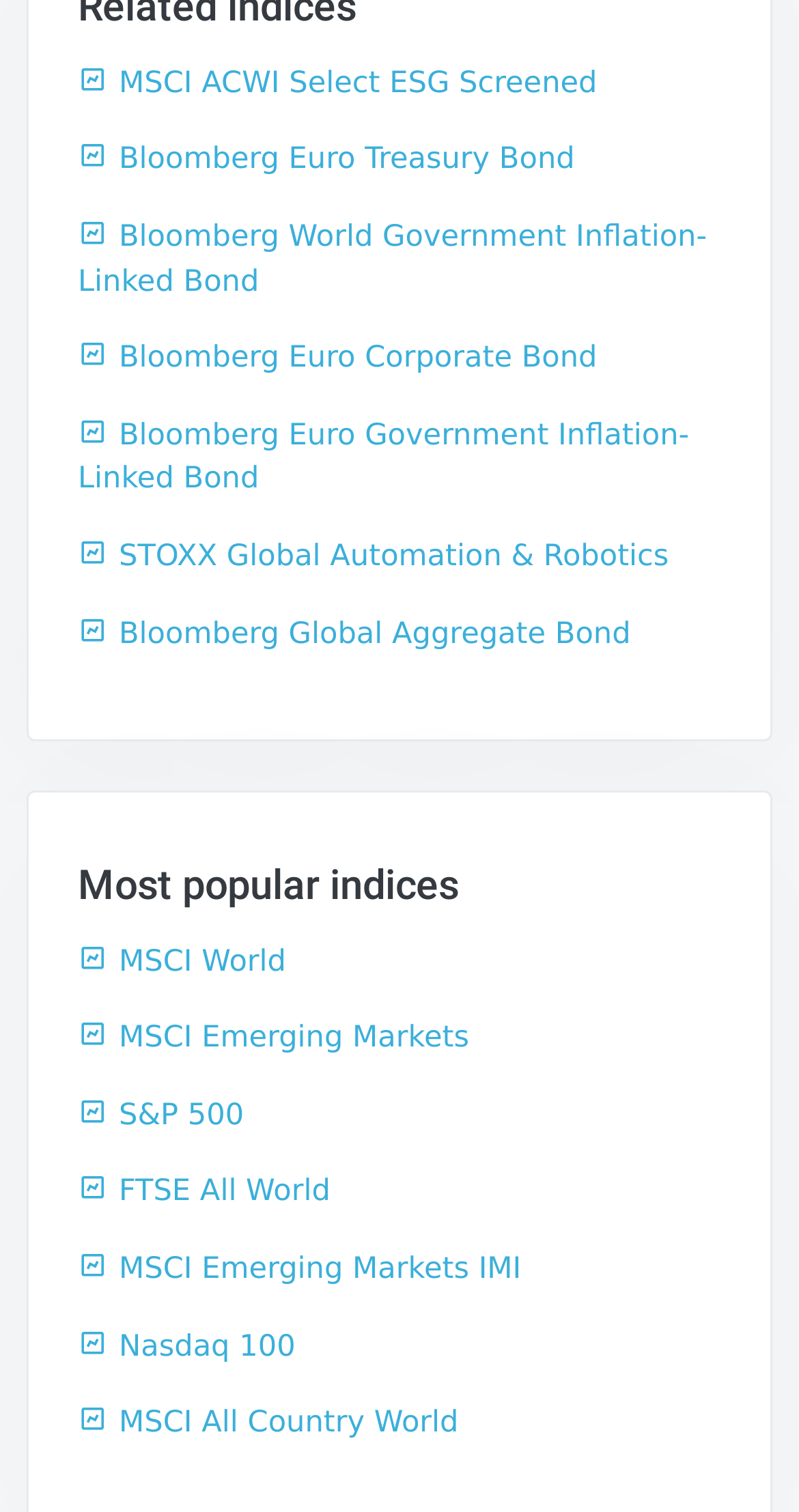Please determine the bounding box coordinates for the element that should be clicked to follow these instructions: "Check Most popular indices".

[0.097, 0.571, 0.903, 0.601]